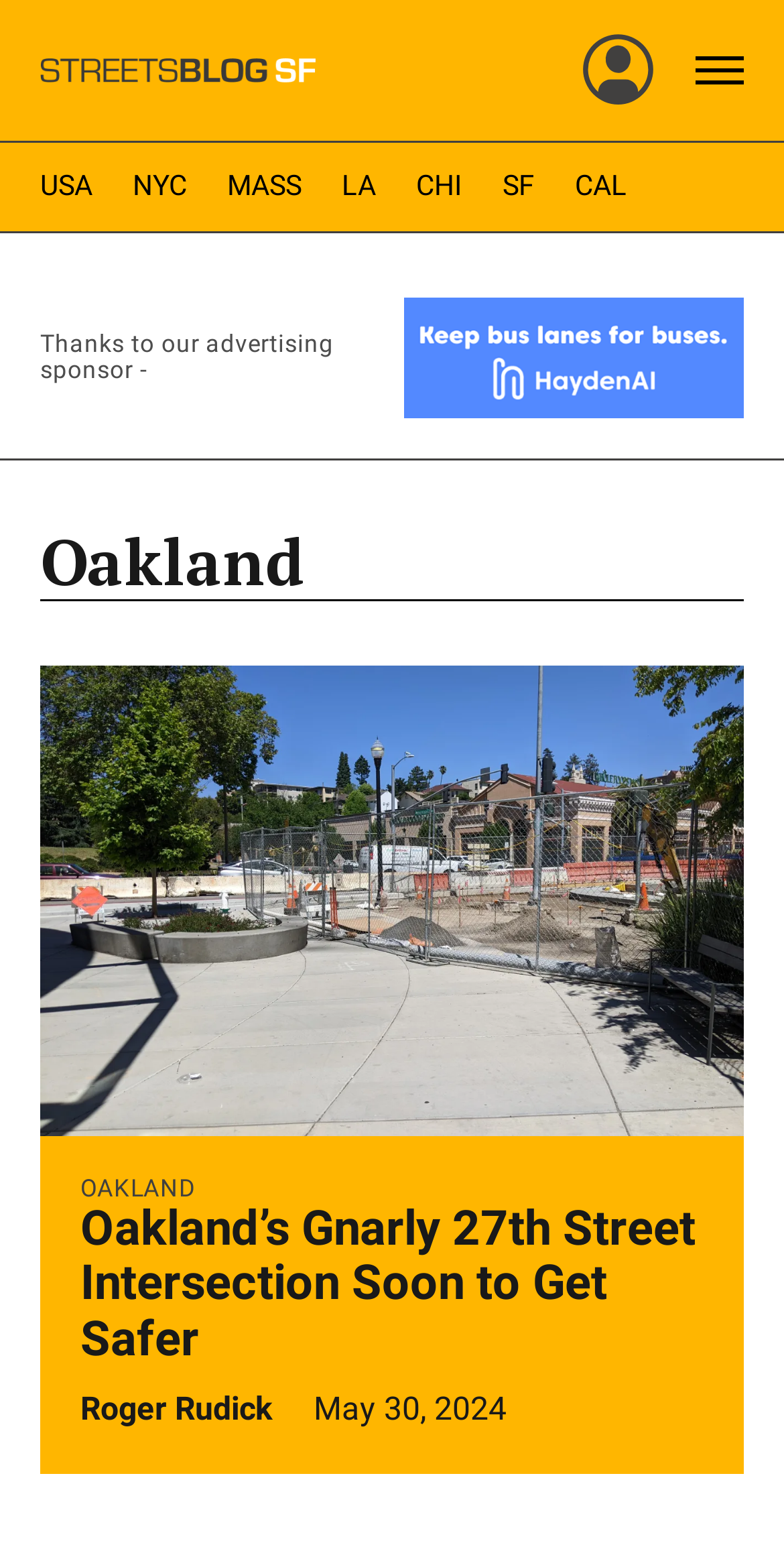Based on the element description Atlantic Ocean, identify the bounding box coordinates for the UI element. The coordinates should be in the format (top-left x, top-left y, bottom-right x, bottom-right y) and within the 0 to 1 range.

None